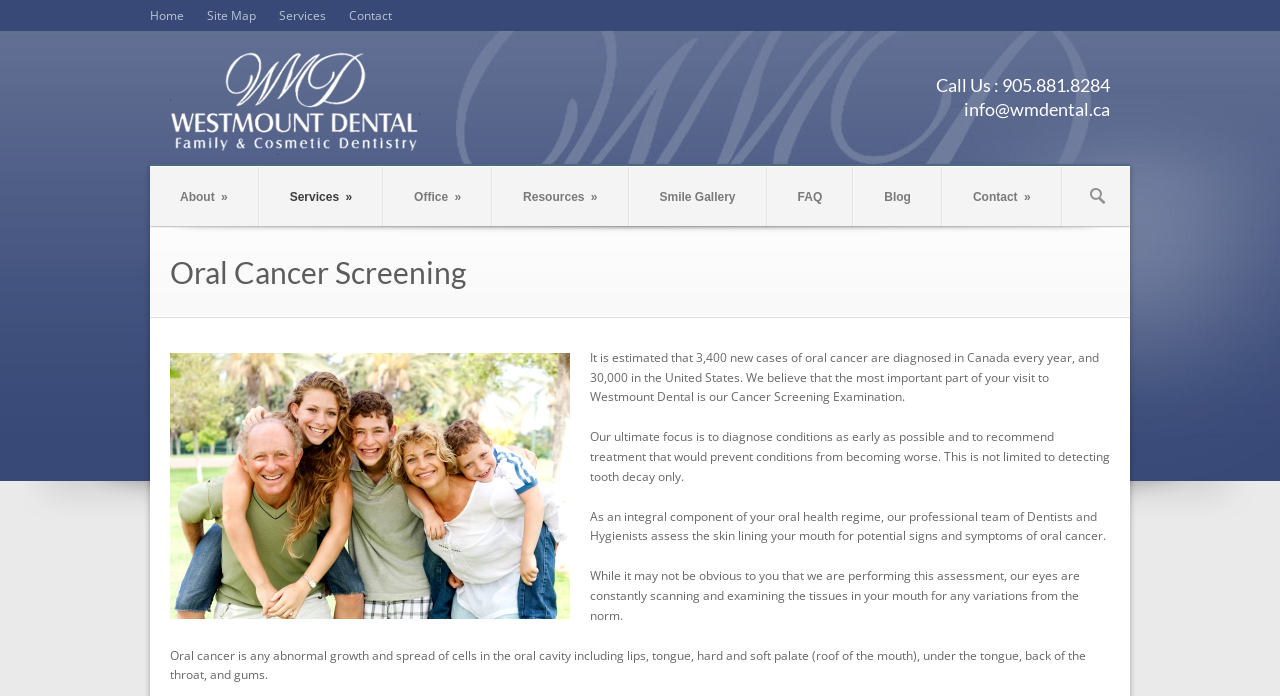What is oral cancer?
Using the visual information, answer the question in a single word or phrase.

Abnormal growth and spread of cells in the oral cavity